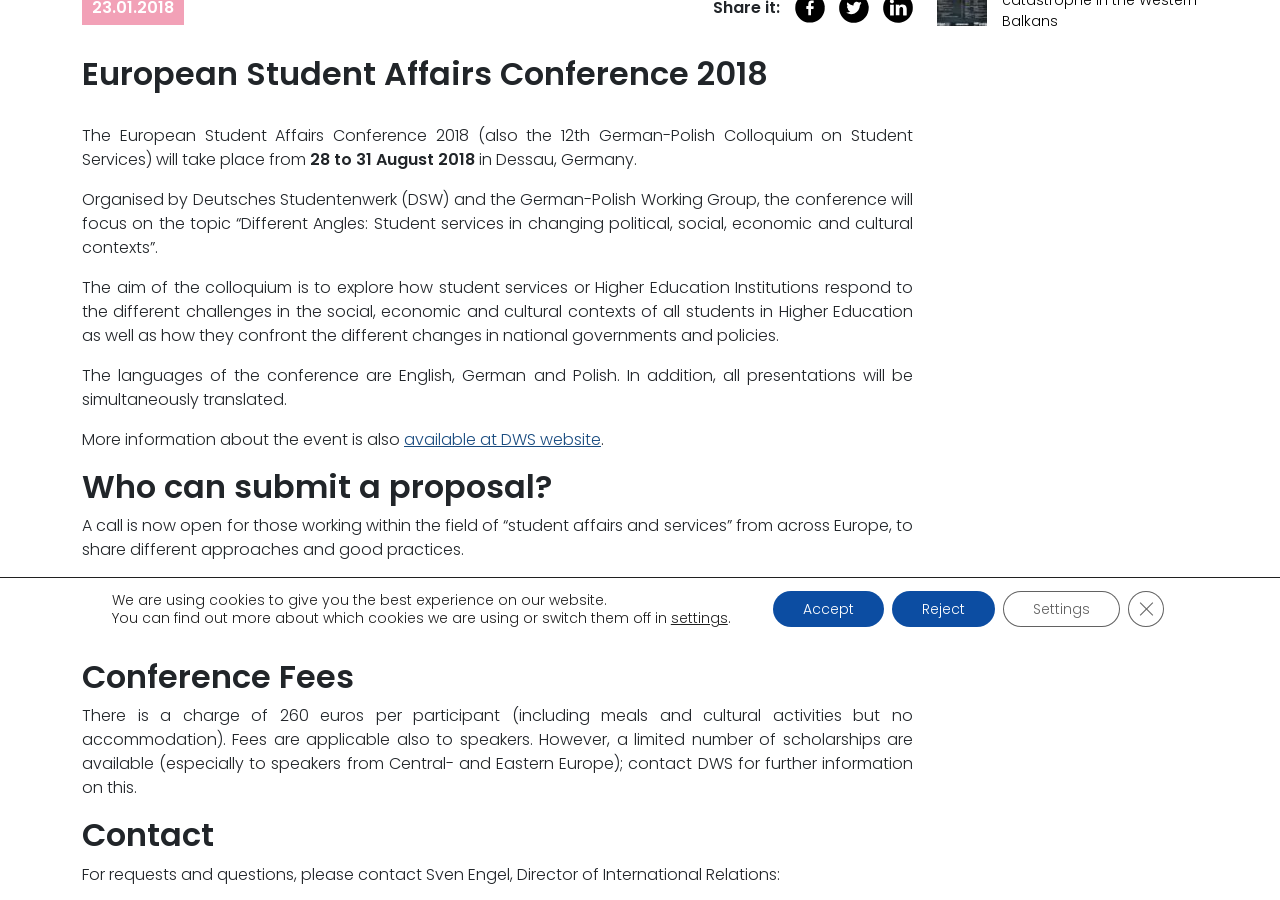Locate the bounding box of the UI element with the following description: "Killer Sudoku".

None